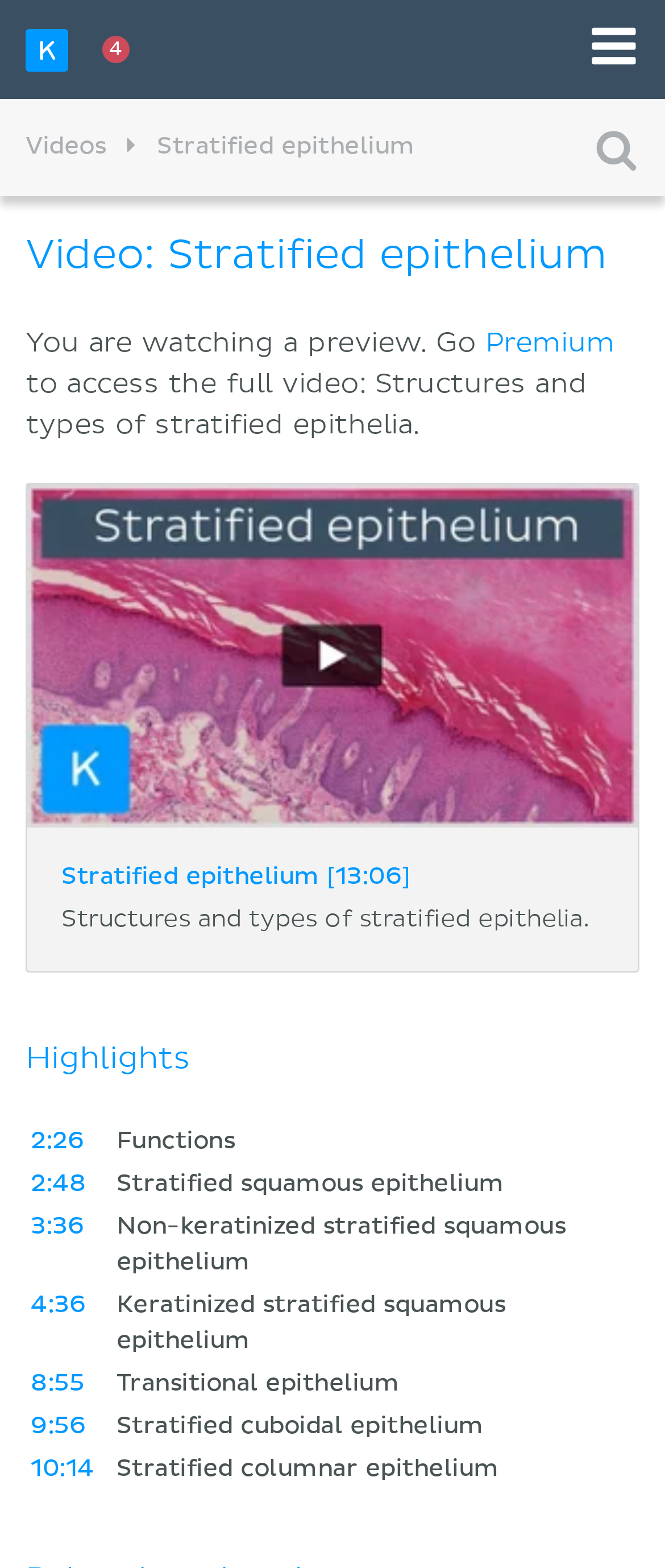What is the topic of the video?
Please provide an in-depth and detailed response to the question.

The topic of the video can be found in the StaticText element 'Structures and types of stratified epithelia.' which is located below the video title and above the highlights table.